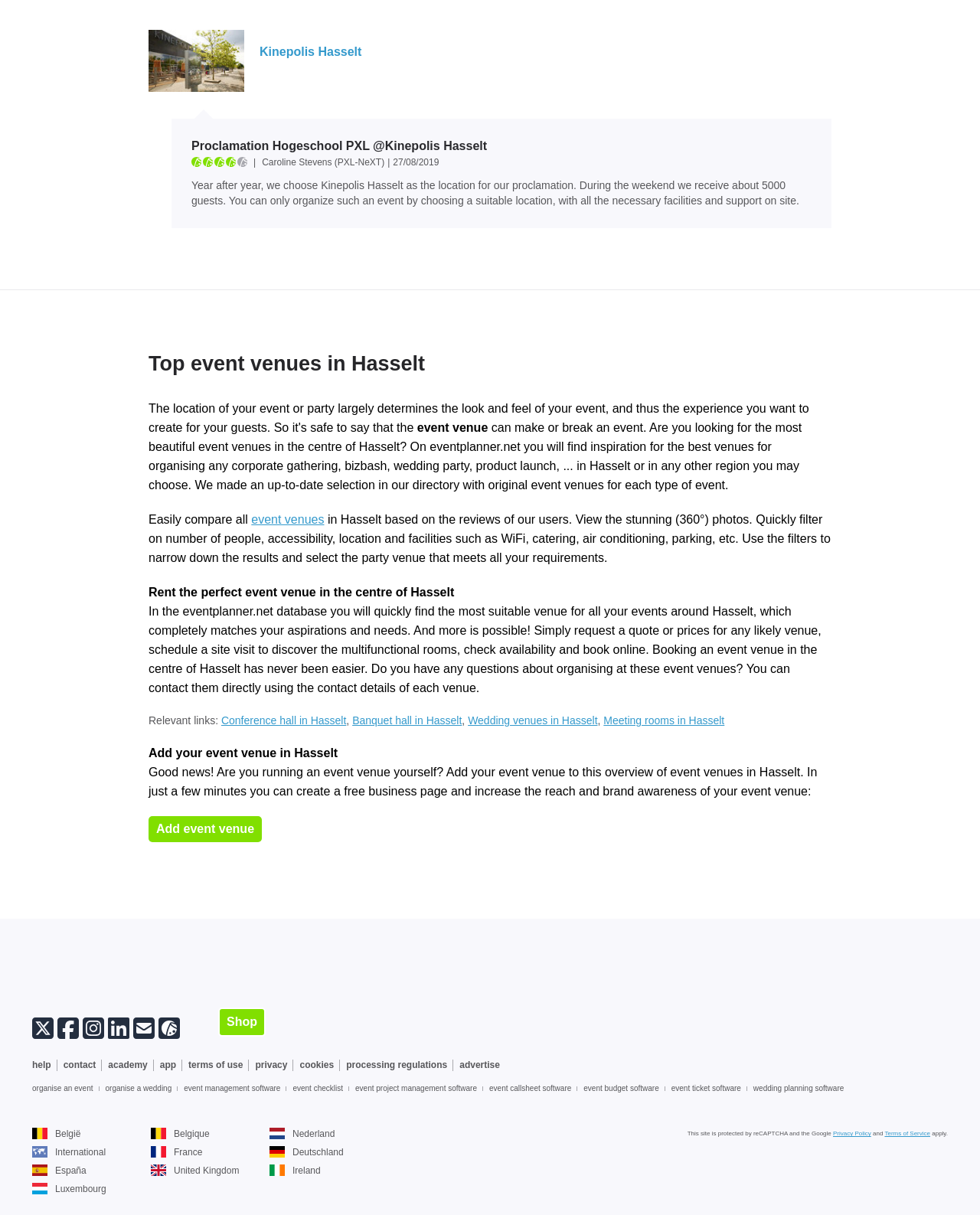Carefully observe the image and respond to the question with a detailed answer:
What type of event is mentioned in the proclamation?

The question asks for the type of event mentioned in the proclamation. By analyzing the static text element with the text 'organising any corporate gathering, bizbash, wedding party, product launch,...', we can find that corporate gathering is one of the types of events mentioned.